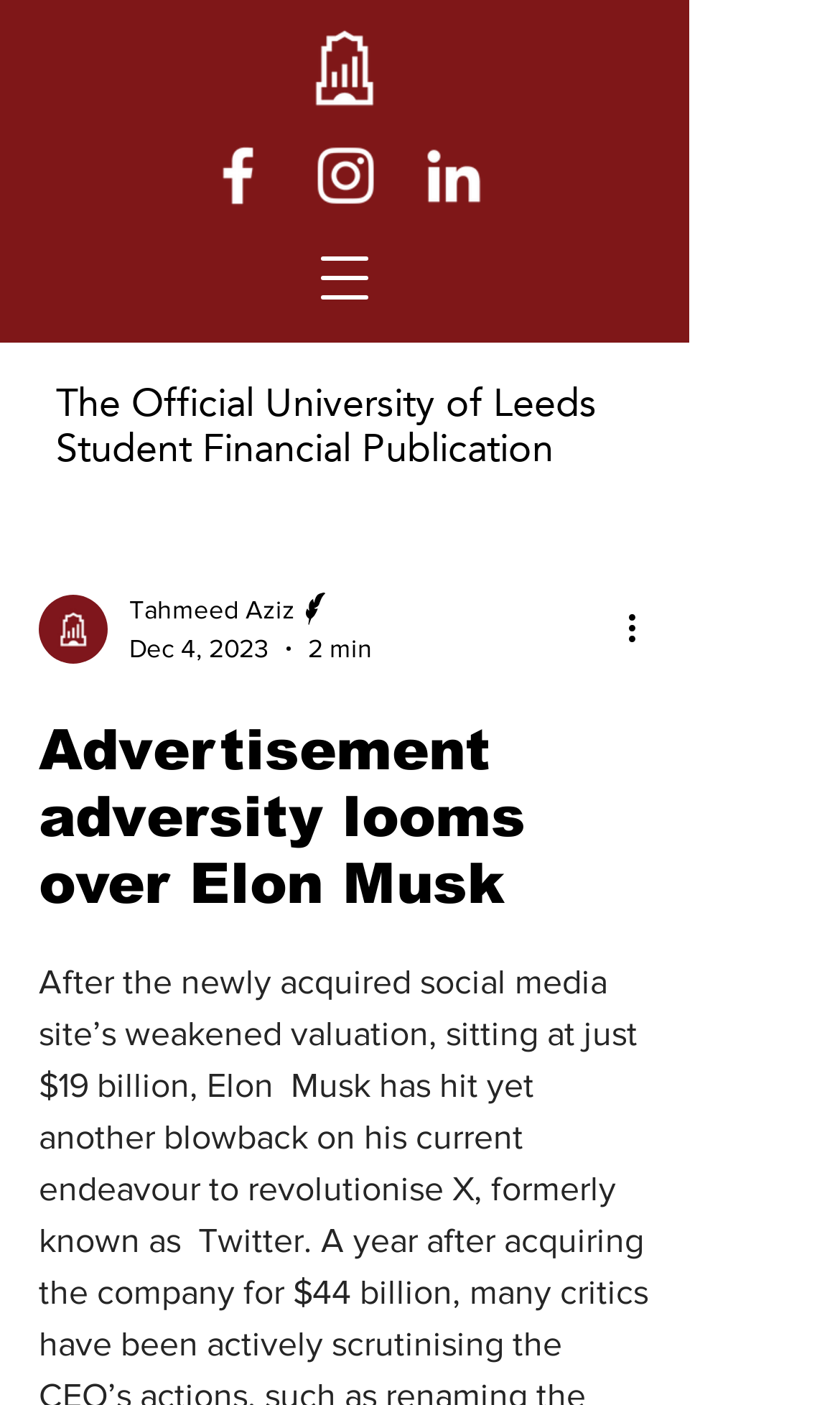Determine the bounding box for the UI element that matches this description: "aria-label="LinkedIn"".

[0.495, 0.098, 0.585, 0.152]